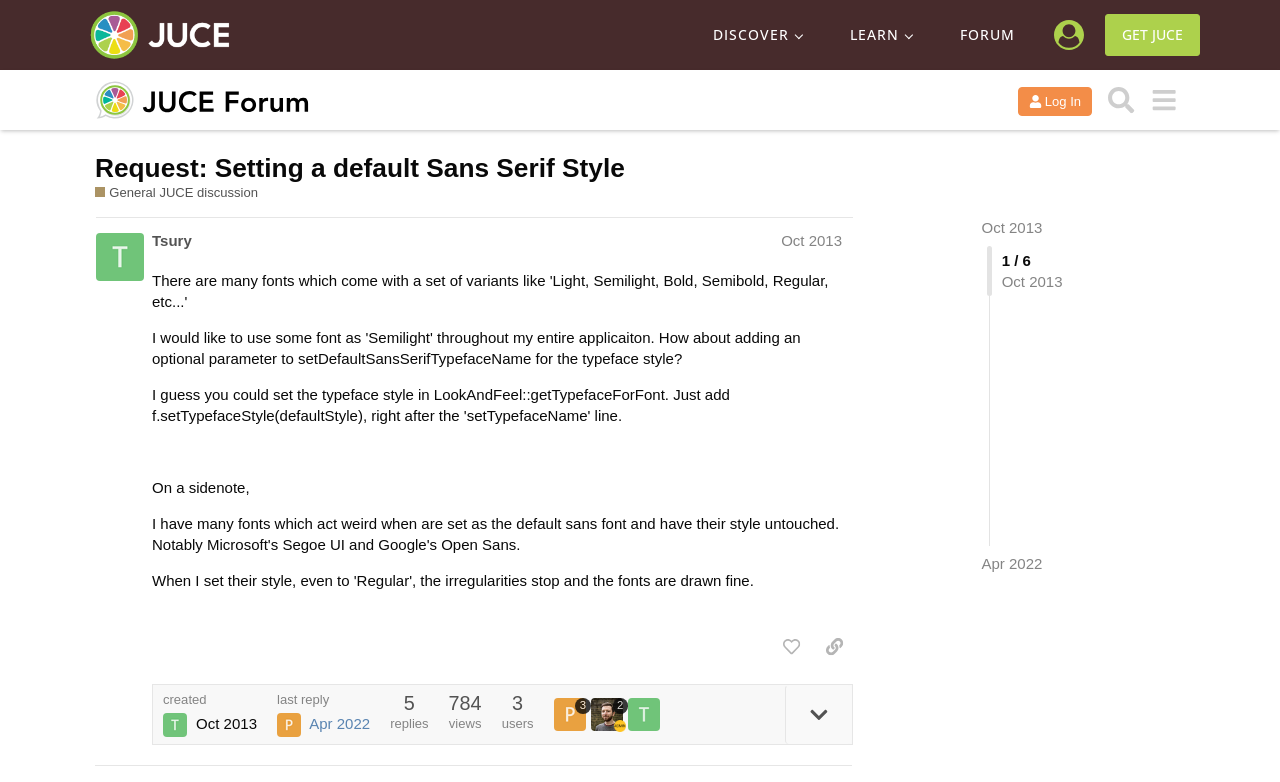Please determine the bounding box coordinates of the section I need to click to accomplish this instruction: "Click on the 'Log In' button".

[0.795, 0.111, 0.853, 0.148]